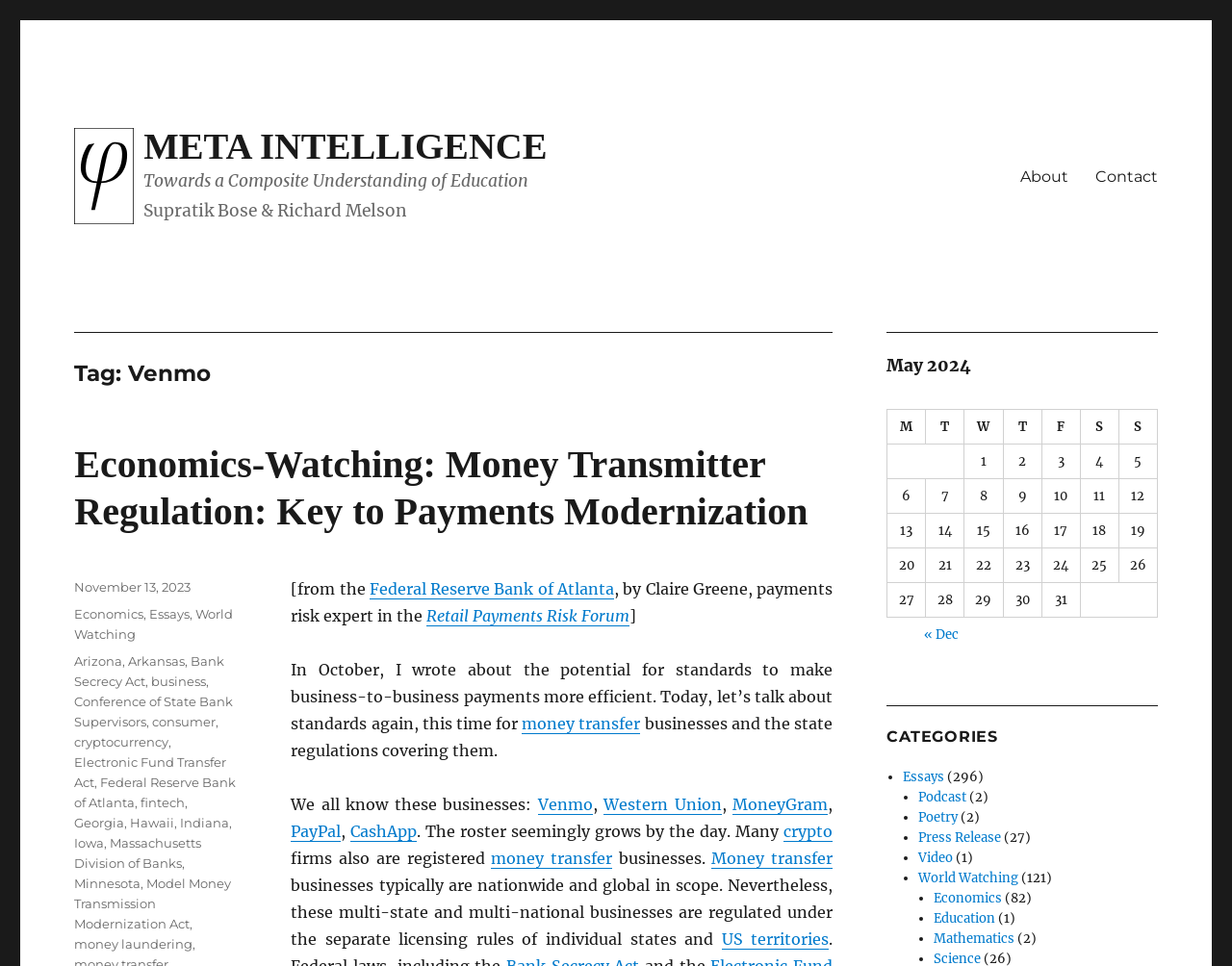Given the description "Electronic Fund Transfer Act", provide the bounding box coordinates of the corresponding UI element.

[0.06, 0.781, 0.184, 0.818]